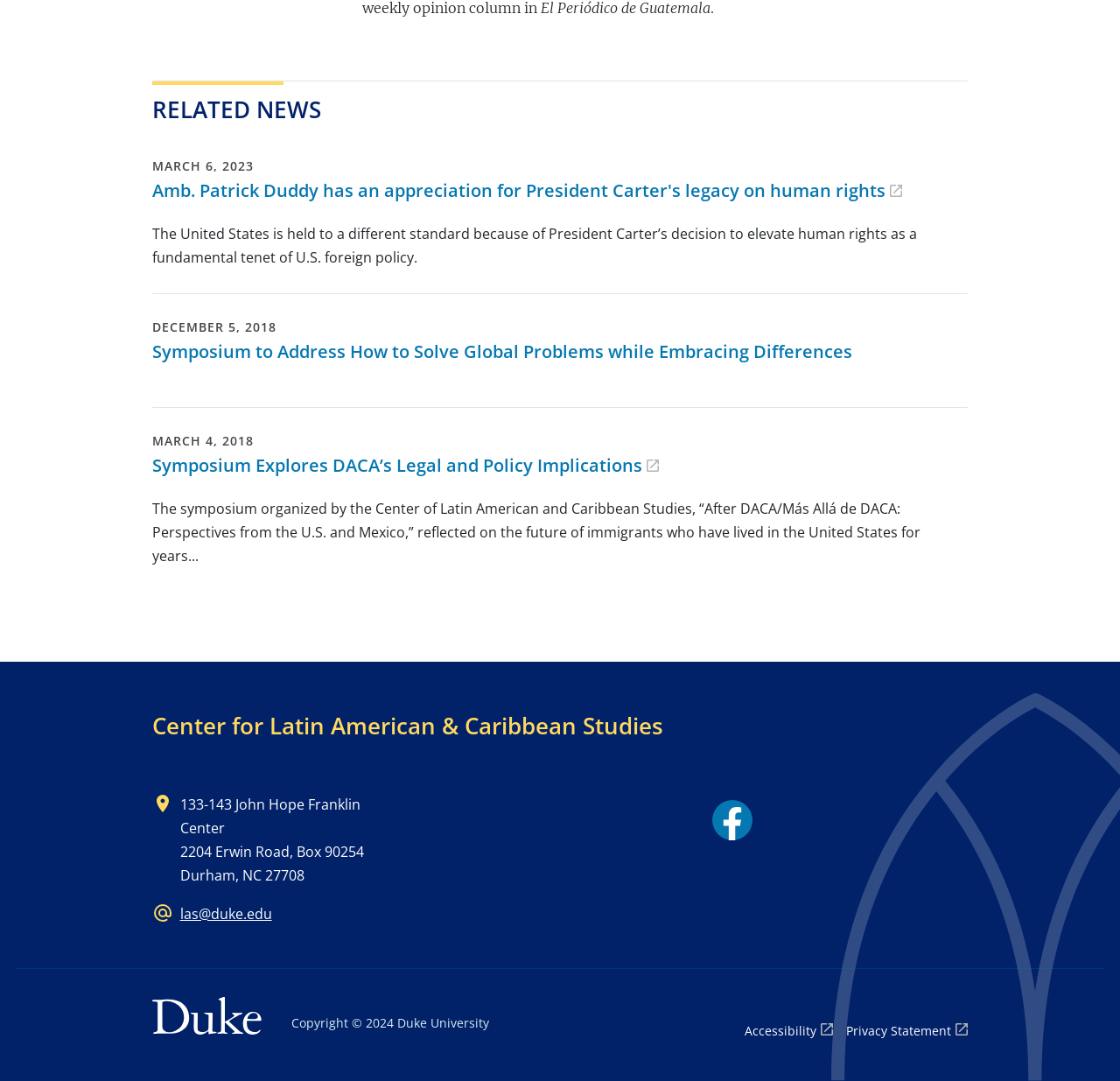Identify the coordinates of the bounding box for the element described below: "aria-label="Facebook link" title="Facebook link"". Return the coordinates as four float numbers between 0 and 1: [left, top, right, bottom].

[0.636, 0.74, 0.672, 0.777]